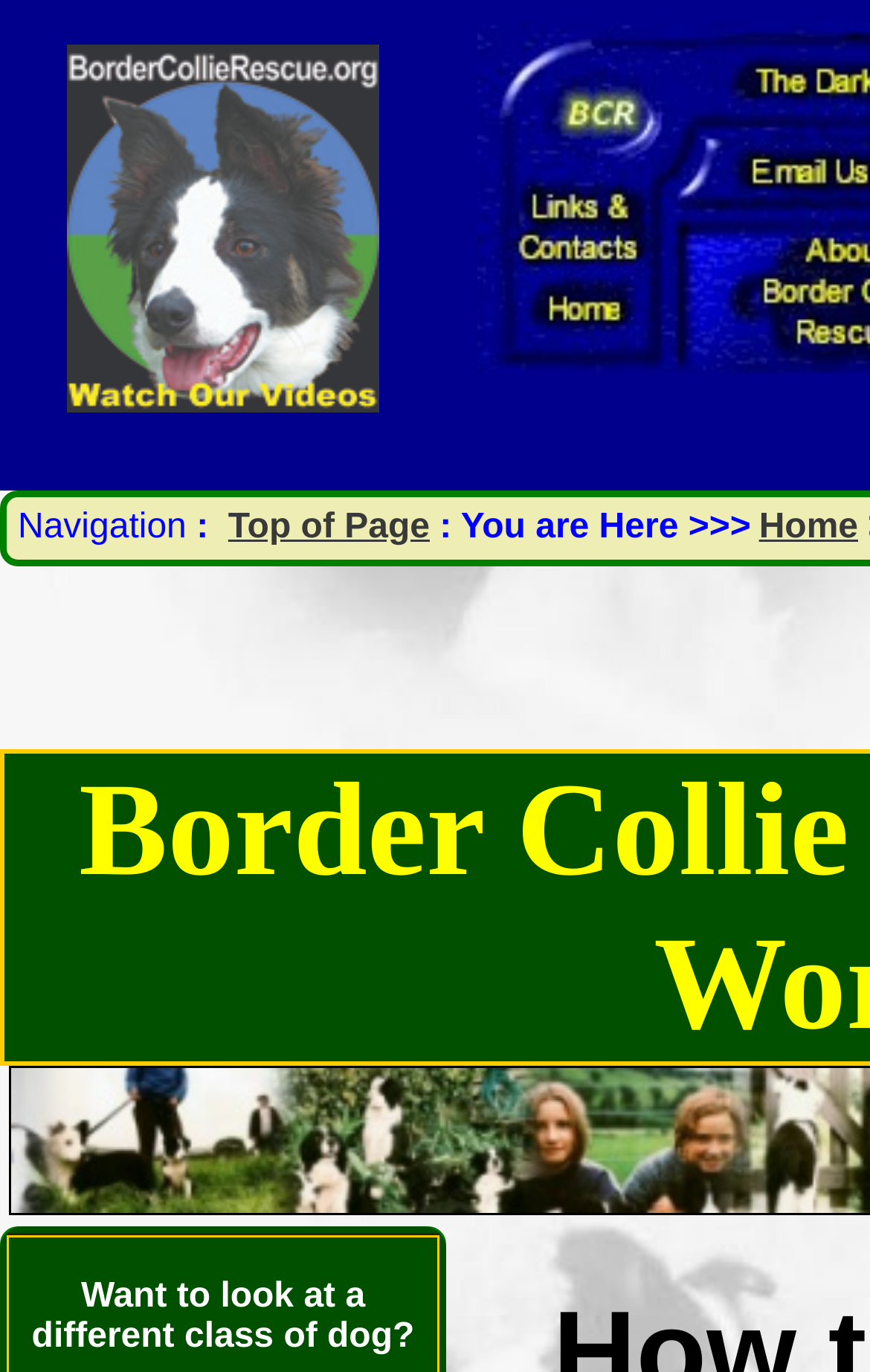What is the text of the webpage's headline?

How to Adopt a Working/Service dog from Border Collie Rescue